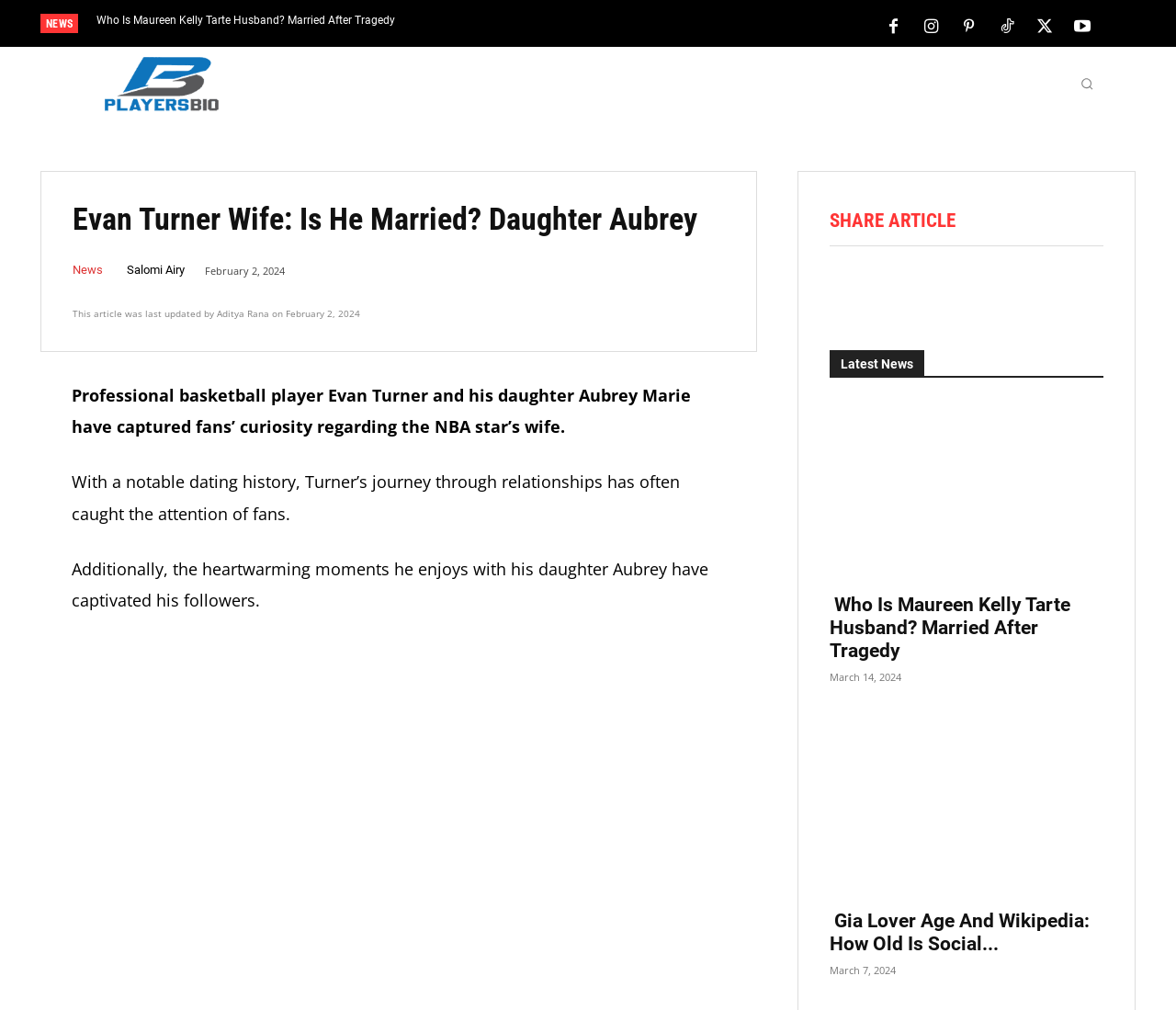Identify the main heading from the webpage and provide its text content.

Evan Turner Wife: Is He Married? Daughter Aubrey